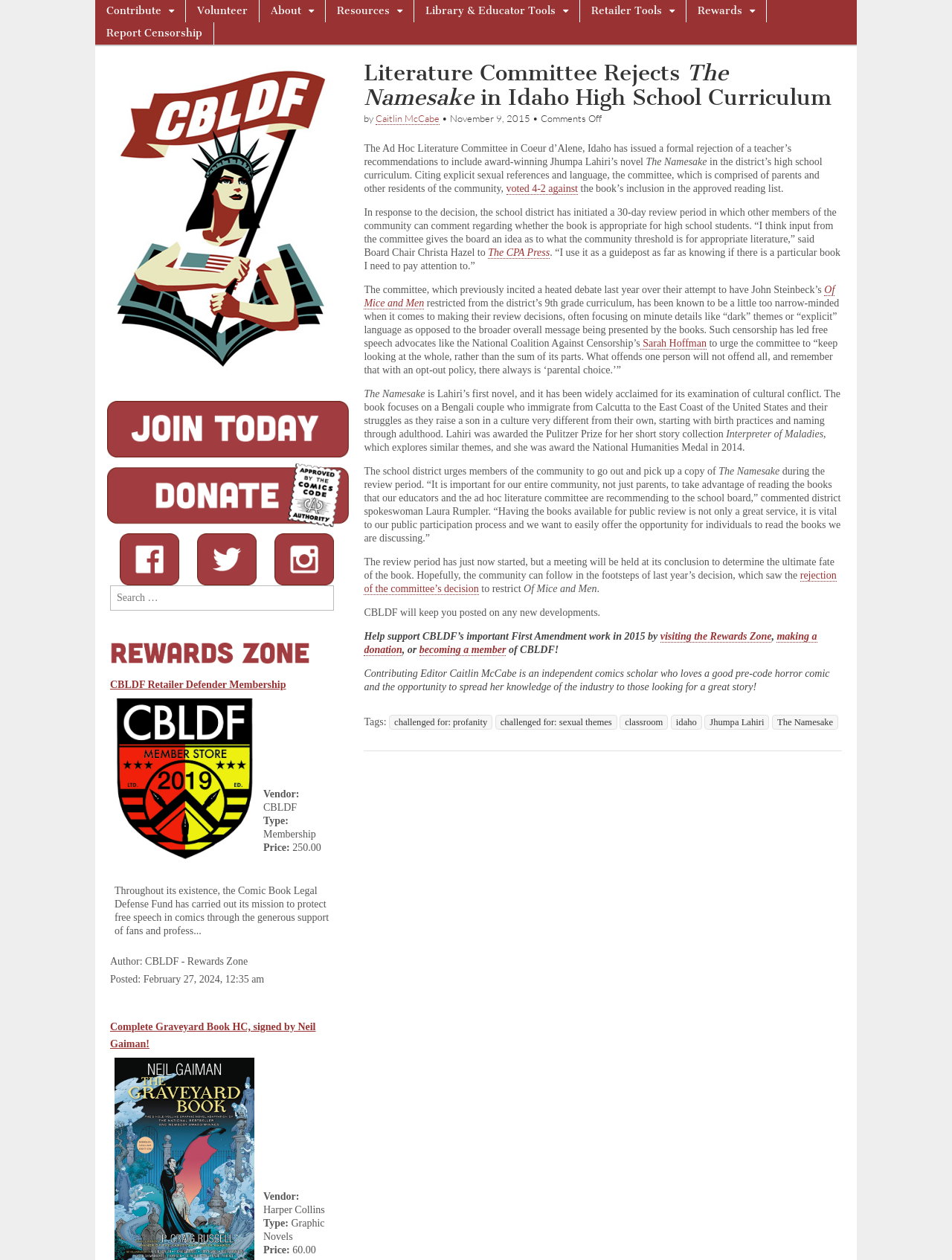Determine the bounding box coordinates for the clickable element to execute this instruction: "Read the article by Caitlin McCabe". Provide the coordinates as four float numbers between 0 and 1, i.e., [left, top, right, bottom].

[0.395, 0.089, 0.462, 0.099]